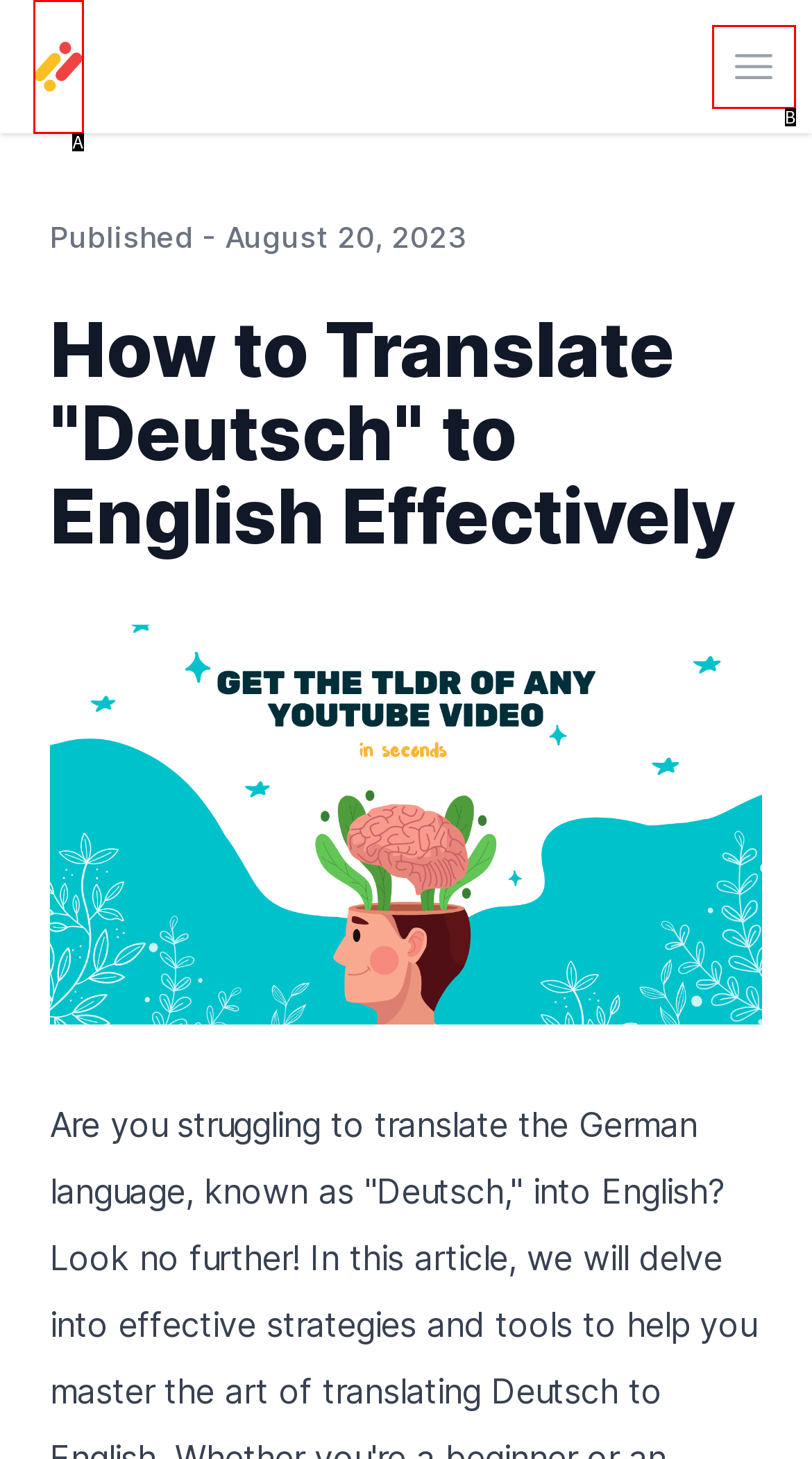From the options provided, determine which HTML element best fits the description: alt="Your Company". Answer with the correct letter.

A